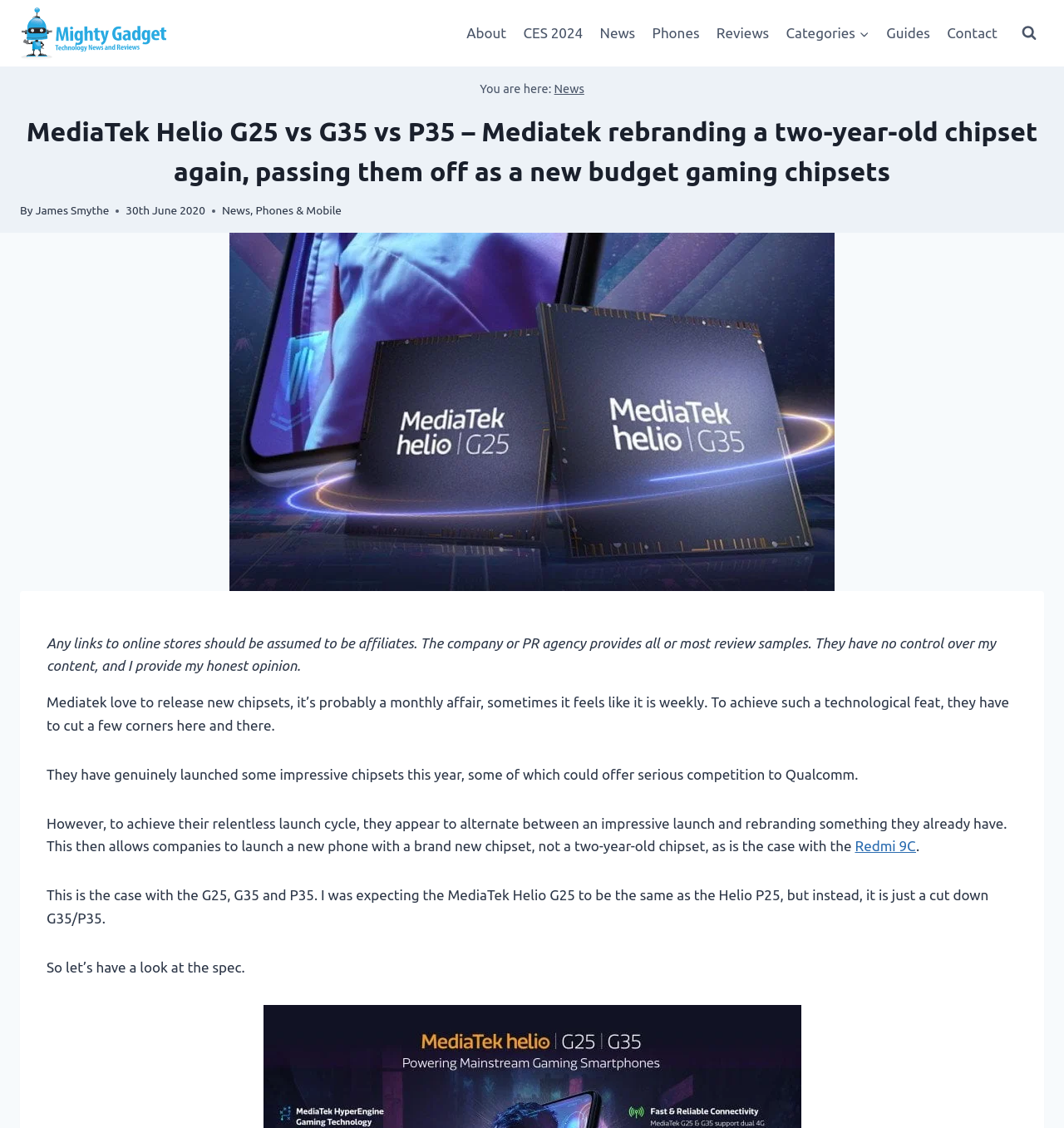Please answer the following question as detailed as possible based on the image: 
What is the date of the article?

The date of the article can be found below the author's name, where it says '30th June 2020'.